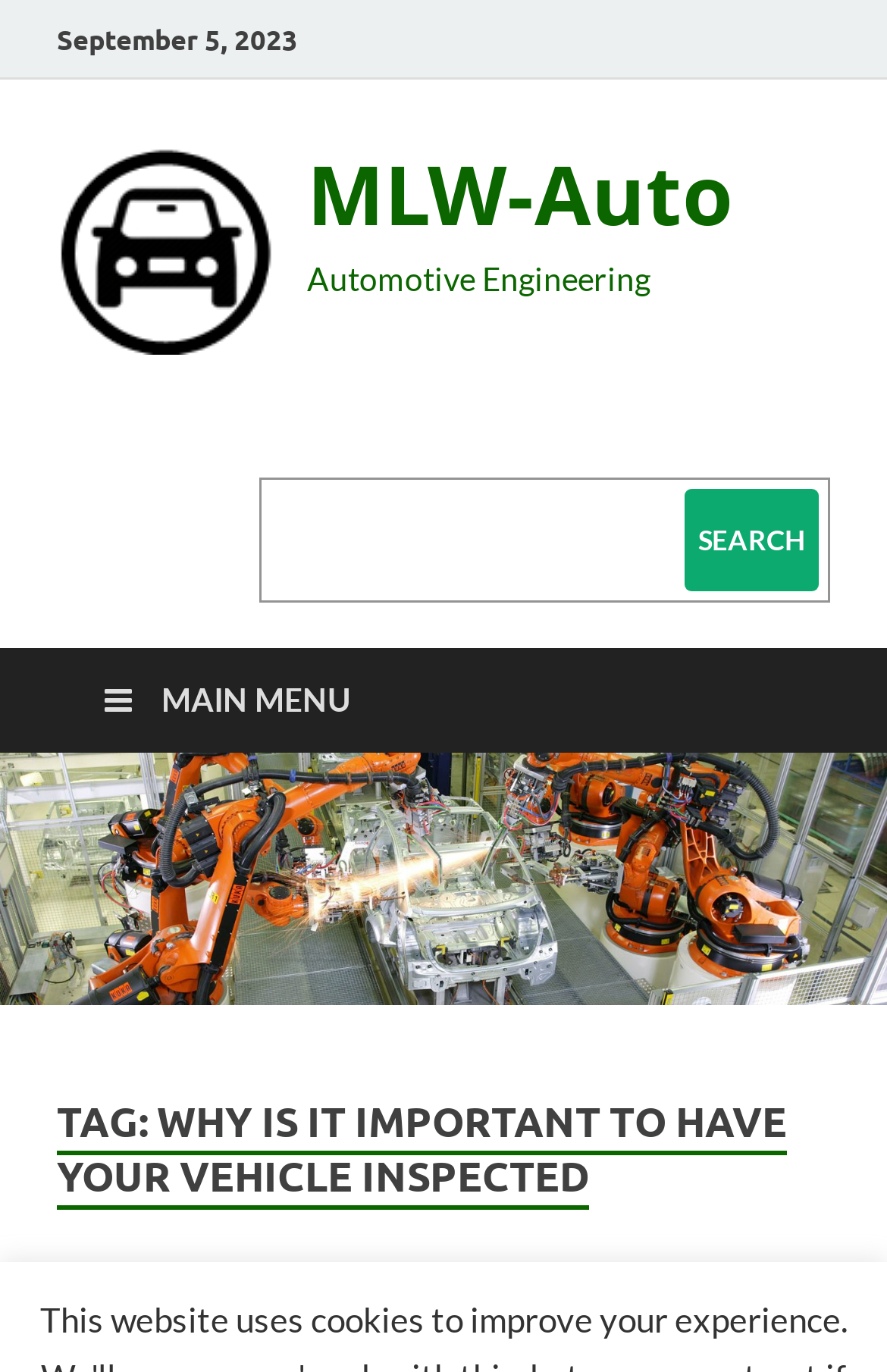What is the date of the webpage?
Please answer the question with a single word or phrase, referencing the image.

September 5, 2023